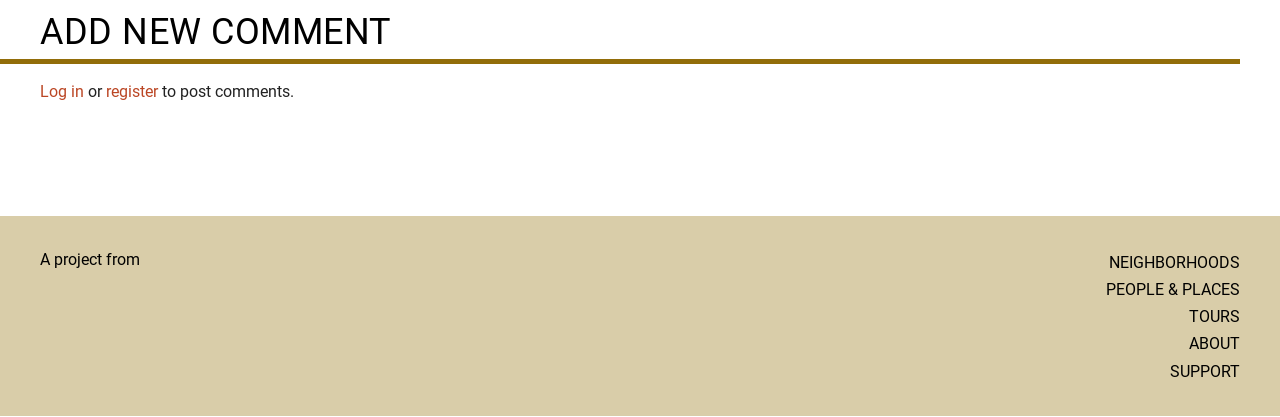Examine the screenshot and answer the question in as much detail as possible: What are the main navigation categories?

The main navigation categories are listed under the 'Main navigation' heading. These categories include 'NEIGHBORHOODS', 'PEOPLE & PLACES', 'TOURS', 'ABOUT', and 'SUPPORT', which are likely the main sections of the website.